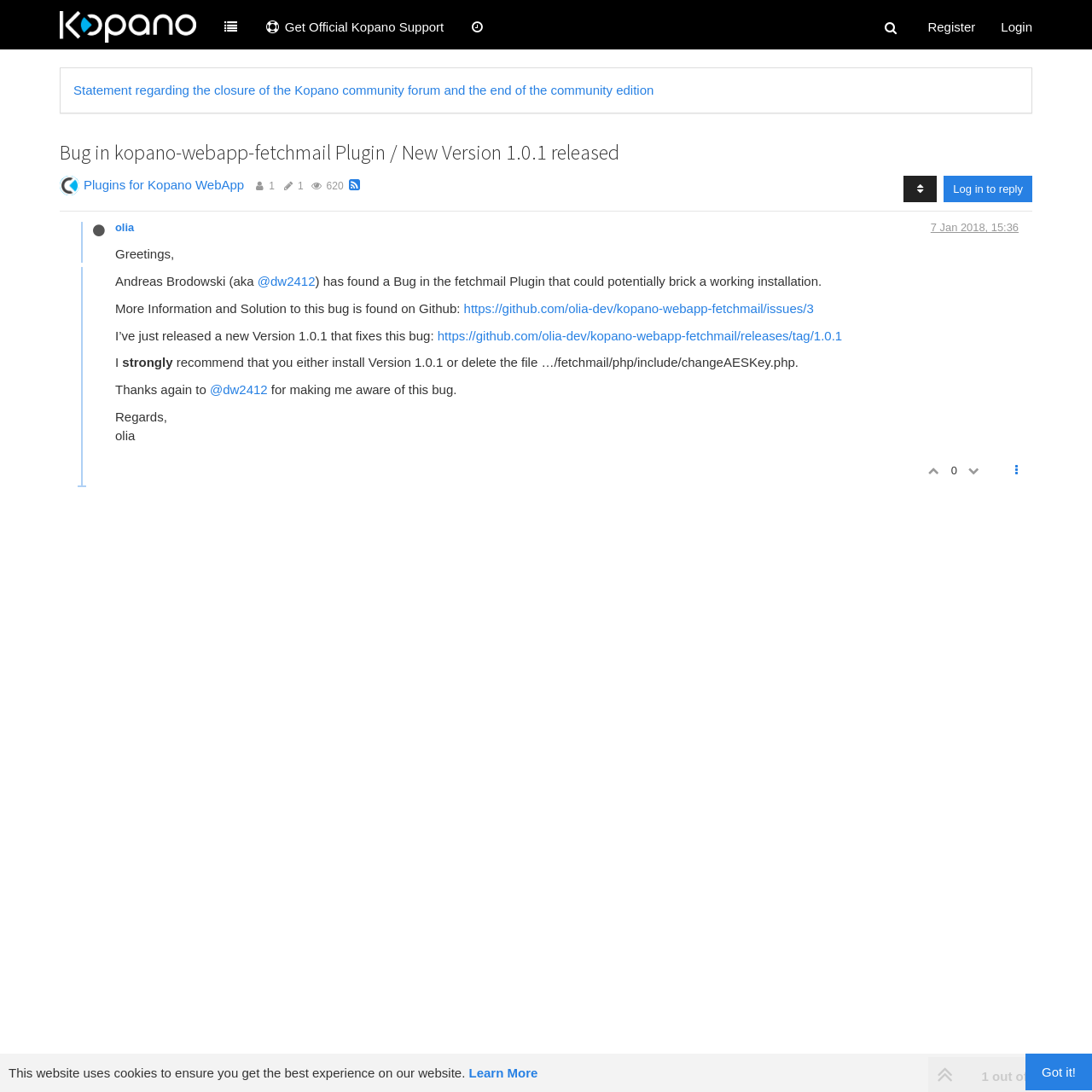Detail the various sections and features present on the webpage.

This webpage is a forum discussion page on the Kopano Community Forum. At the top, there is a main header section with a "Kopano" logo image on the left and several links on the right, including "Register", "Login", and a search bar with a magnifying glass icon. Below the header, there is a prominent heading that reads "Bug in kopano-webapp-fetchmail Plugin / New Version 1.0.1 released".

On the left side of the page, there are several links, including "Statement regarding the closure of the Kopano community forum and the end of the community edition" and "Plugins for Kopano WebApp". There is also a section with information about the post, including the number of posters, posts, views, and a link to reply to the post.

The main content of the page is a discussion about a bug in the fetchmail plugin and a new version release. The text is written by "olia" and mentions that Andreas Brodowski (aka @dw2412) found the bug. The discussion includes links to GitHub issues and releases, as well as recommendations for users to install the new version or delete a specific file.

At the bottom of the page, there are several links to social media platforms and a button to close a notification about cookies on the website.